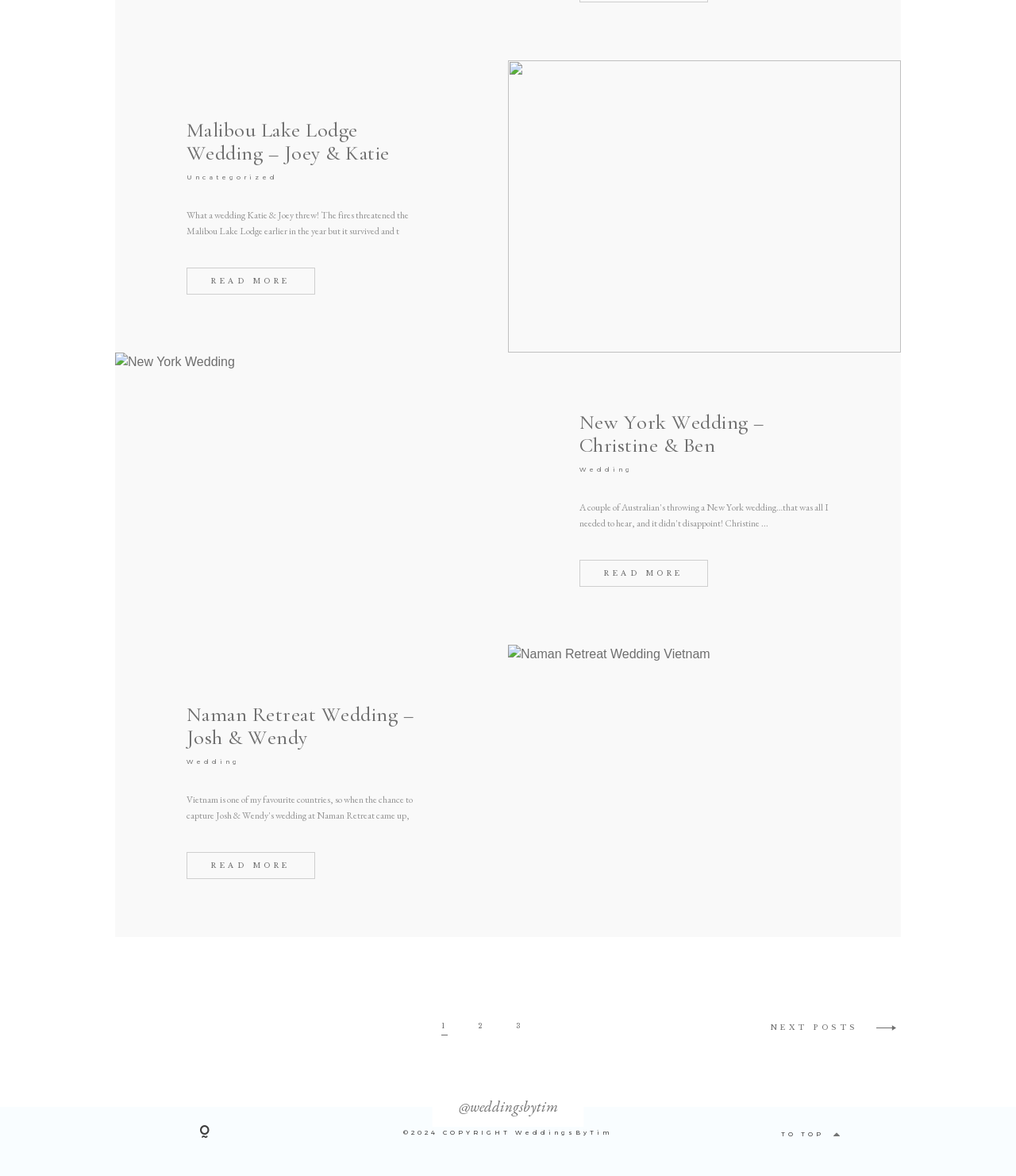Based on the element description: "@weddingsbytim", identify the UI element and provide its bounding box coordinates. Use four float numbers between 0 and 1, [left, top, right, bottom].

[0.425, 0.924, 0.575, 0.958]